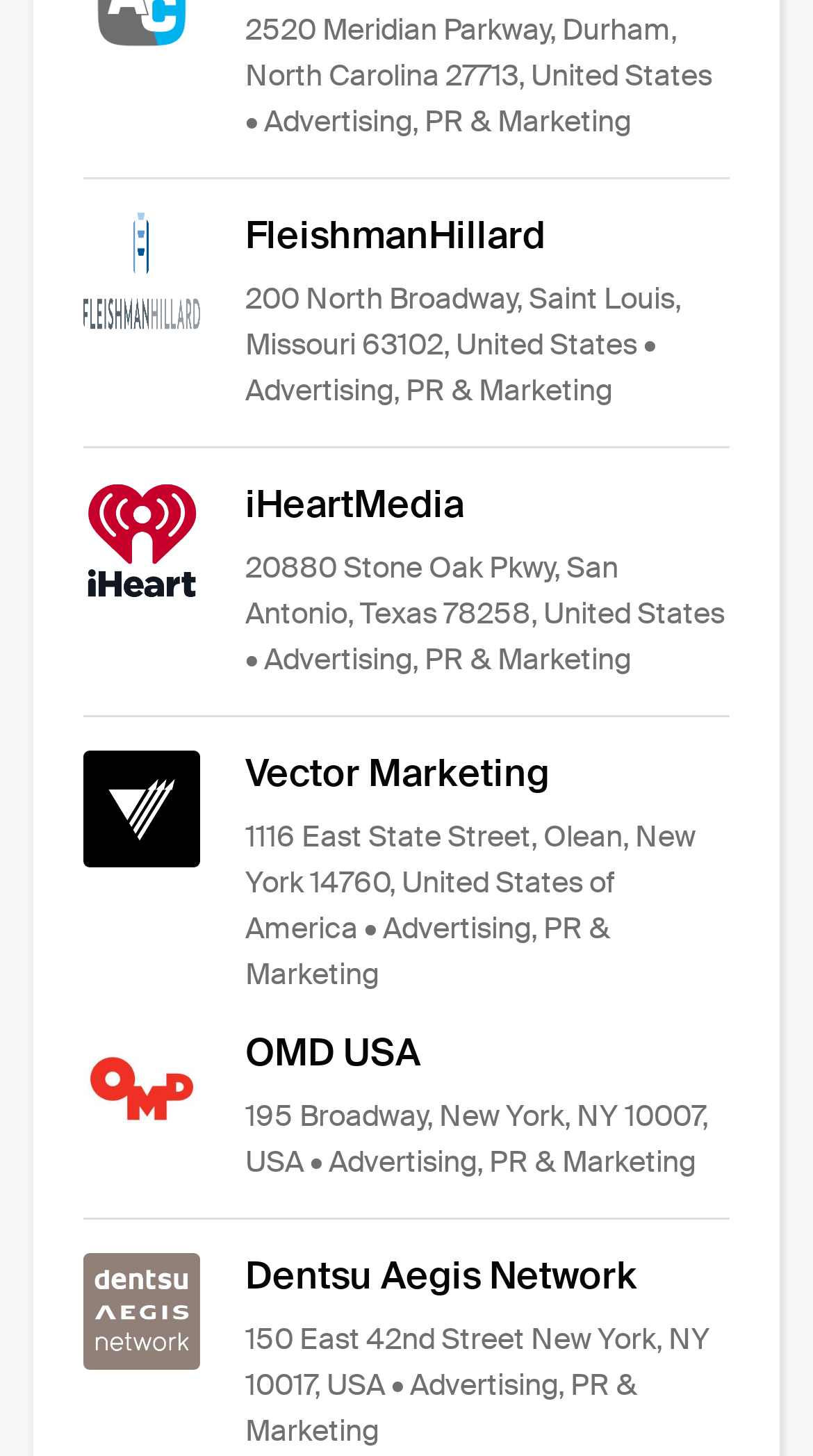Answer the question in a single word or phrase:
How many companies are listed on this webpage?

5